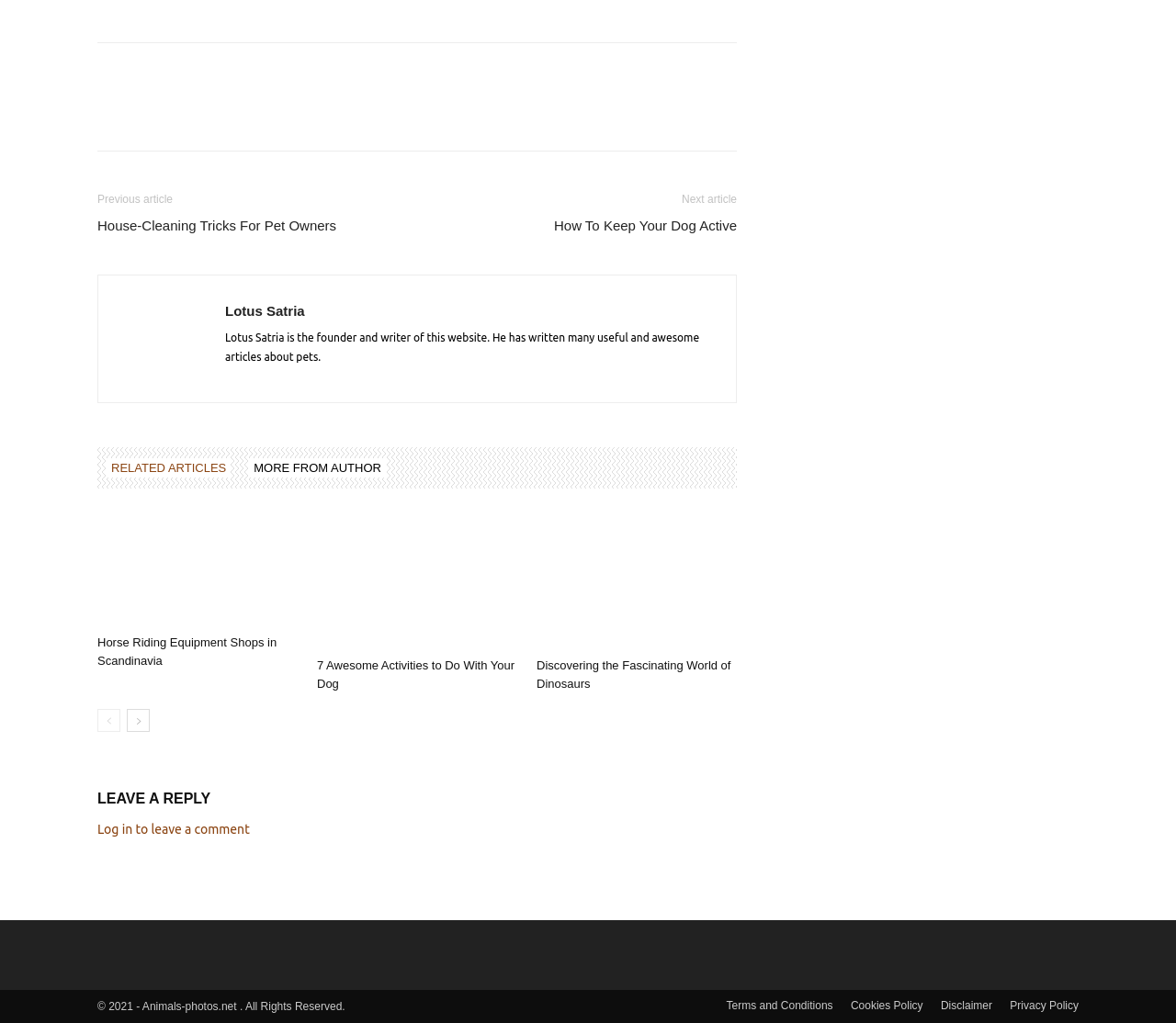Using the element description provided, determine the bounding box coordinates in the format (top-left x, top-left y, bottom-right x, bottom-right y). Ensure that all values are floating point numbers between 0 and 1. Element description: Disclaimer

[0.8, 0.975, 0.844, 0.991]